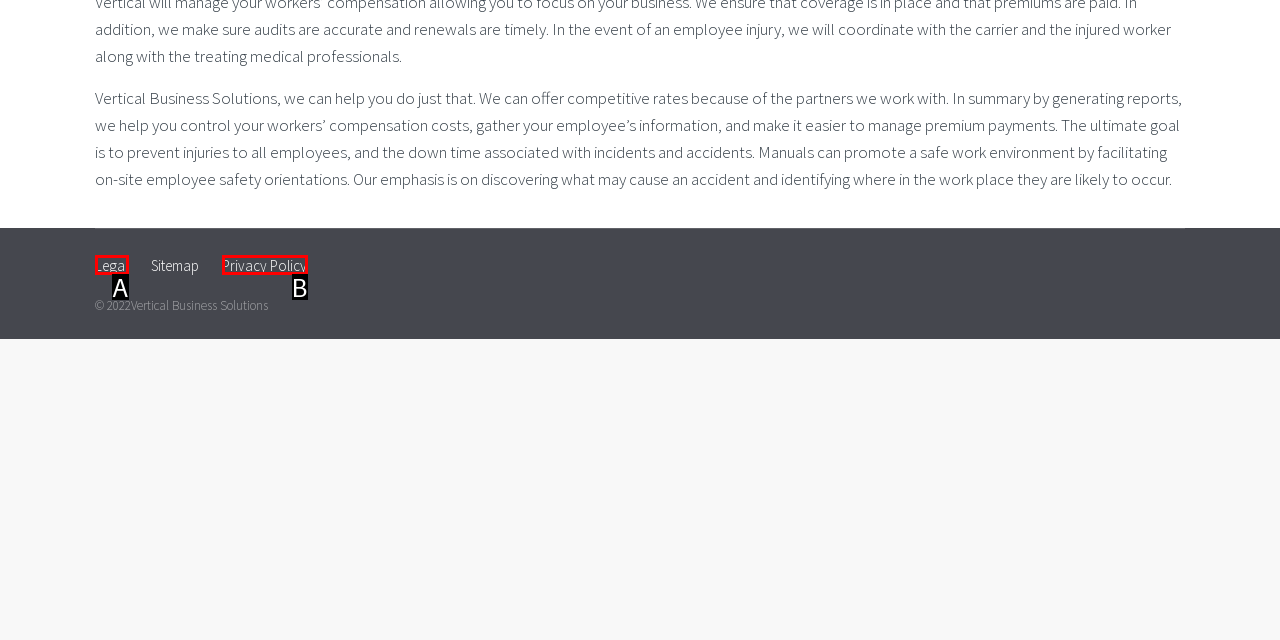From the given options, find the HTML element that fits the description: Legal. Reply with the letter of the chosen element.

A